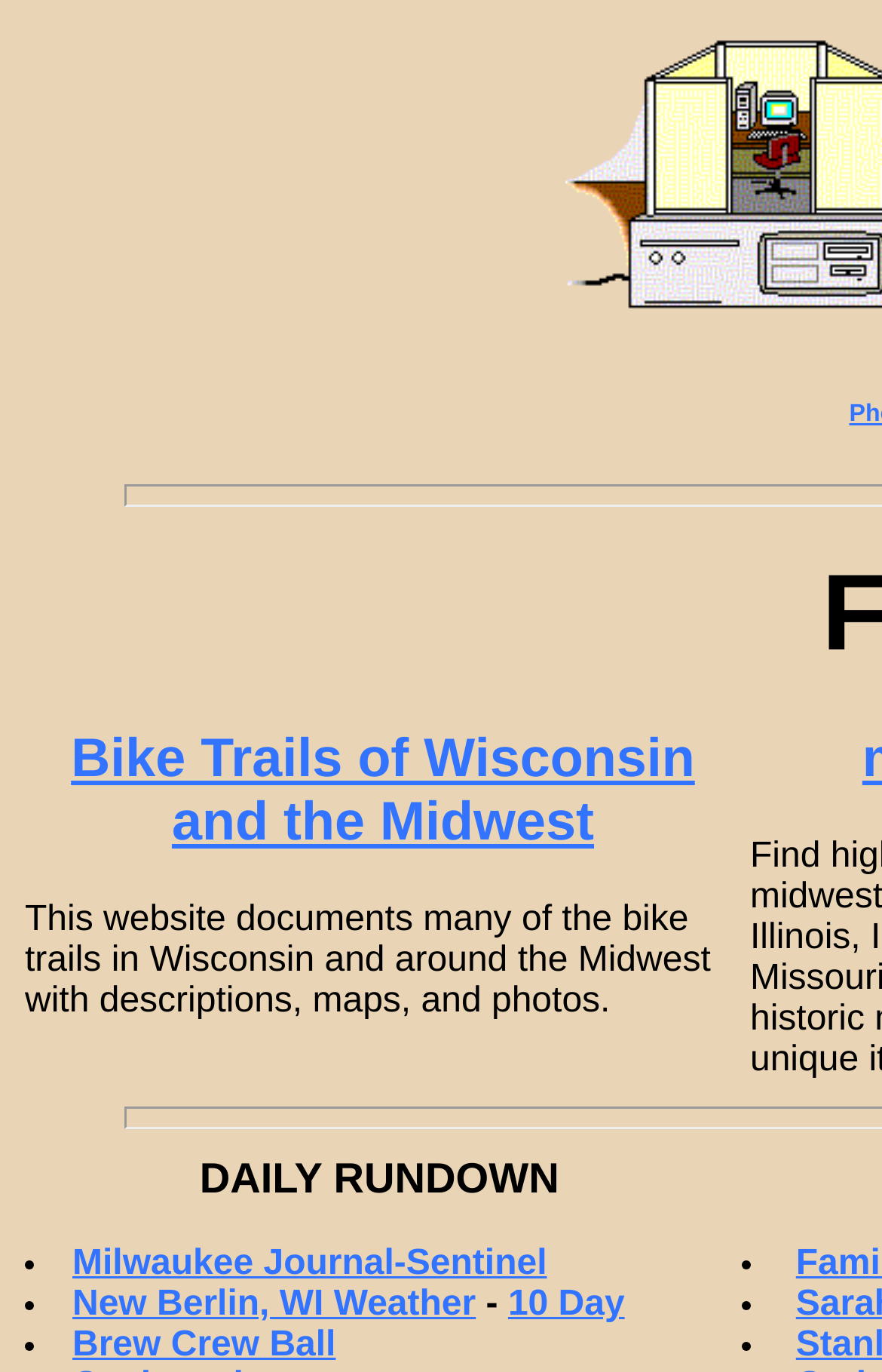What is the main topic of this website?
Use the information from the screenshot to give a comprehensive response to the question.

Based on the heading 'Bike Trails of Wisconsin and the Midwest' and the description 'This website documents many of the bike trails in Wisconsin and around the Midwest with descriptions, maps, and photos.', it can be inferred that the main topic of this website is bike trails.